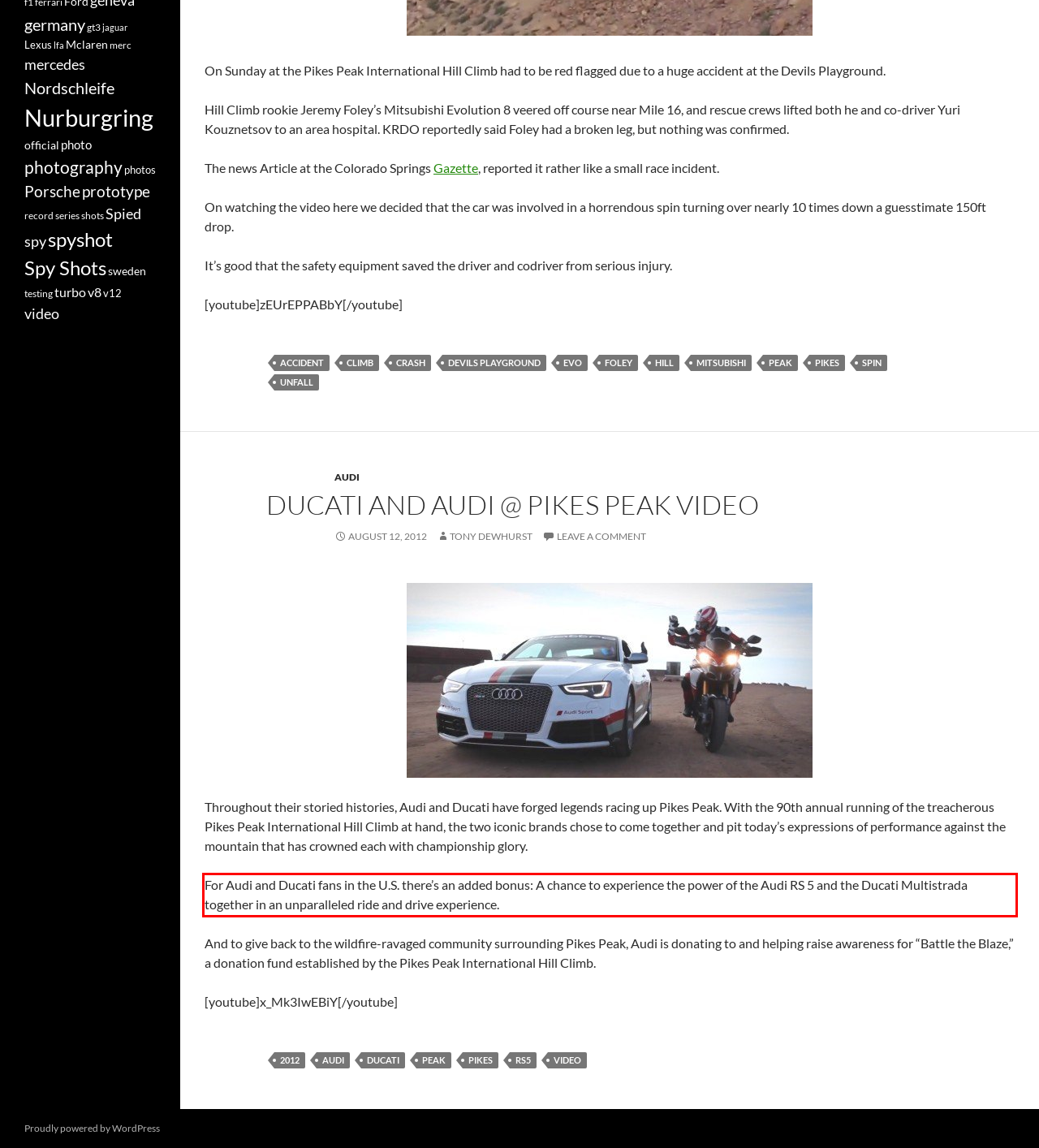Within the screenshot of a webpage, identify the red bounding box and perform OCR to capture the text content it contains.

For Audi and Ducati fans in the U.S. there’s an added bonus: A chance to experience the power of the Audi RS 5 and the Ducati Multistrada together in an unparalleled ride and drive experience.